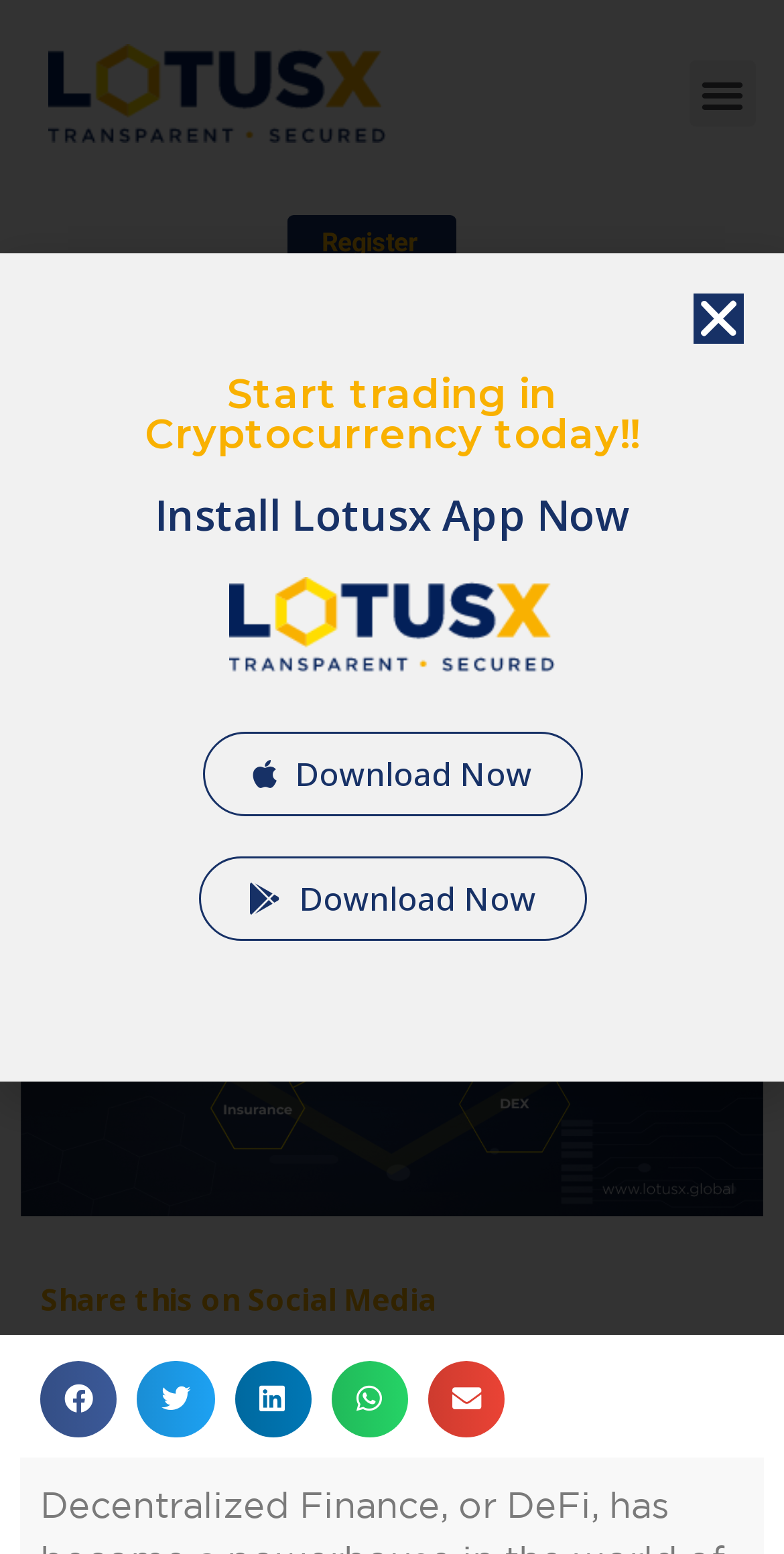Locate the bounding box coordinates of the element's region that should be clicked to carry out the following instruction: "Register". The coordinates need to be four float numbers between 0 and 1, i.e., [left, top, right, bottom].

[0.367, 0.139, 0.582, 0.174]